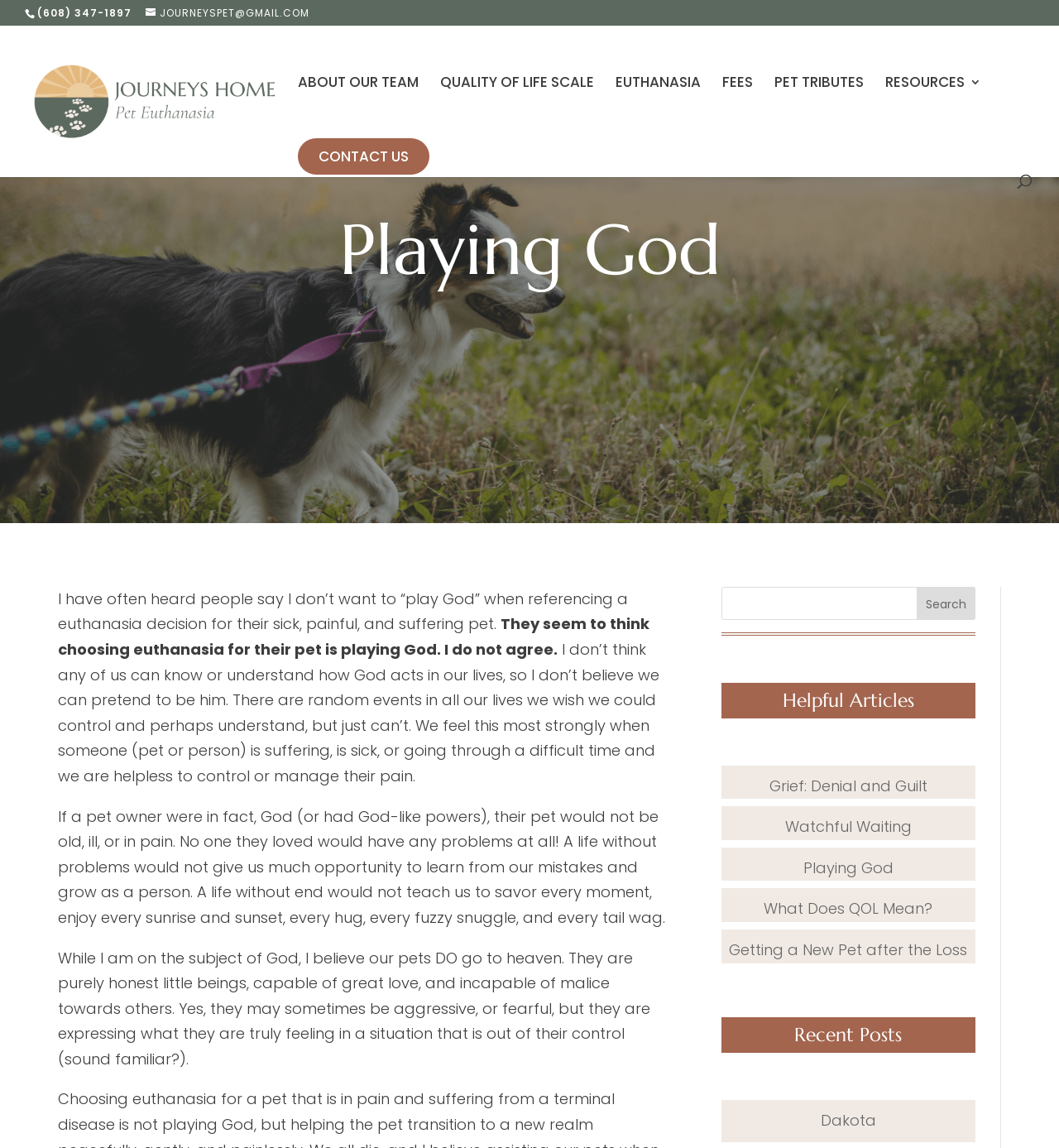What is the topic of the article 'Playing God'?
Provide a thorough and detailed answer to the question.

The article 'Playing God' is about euthanasia, as it discusses the decision to choose euthanasia for a pet and the author's perspective on it.